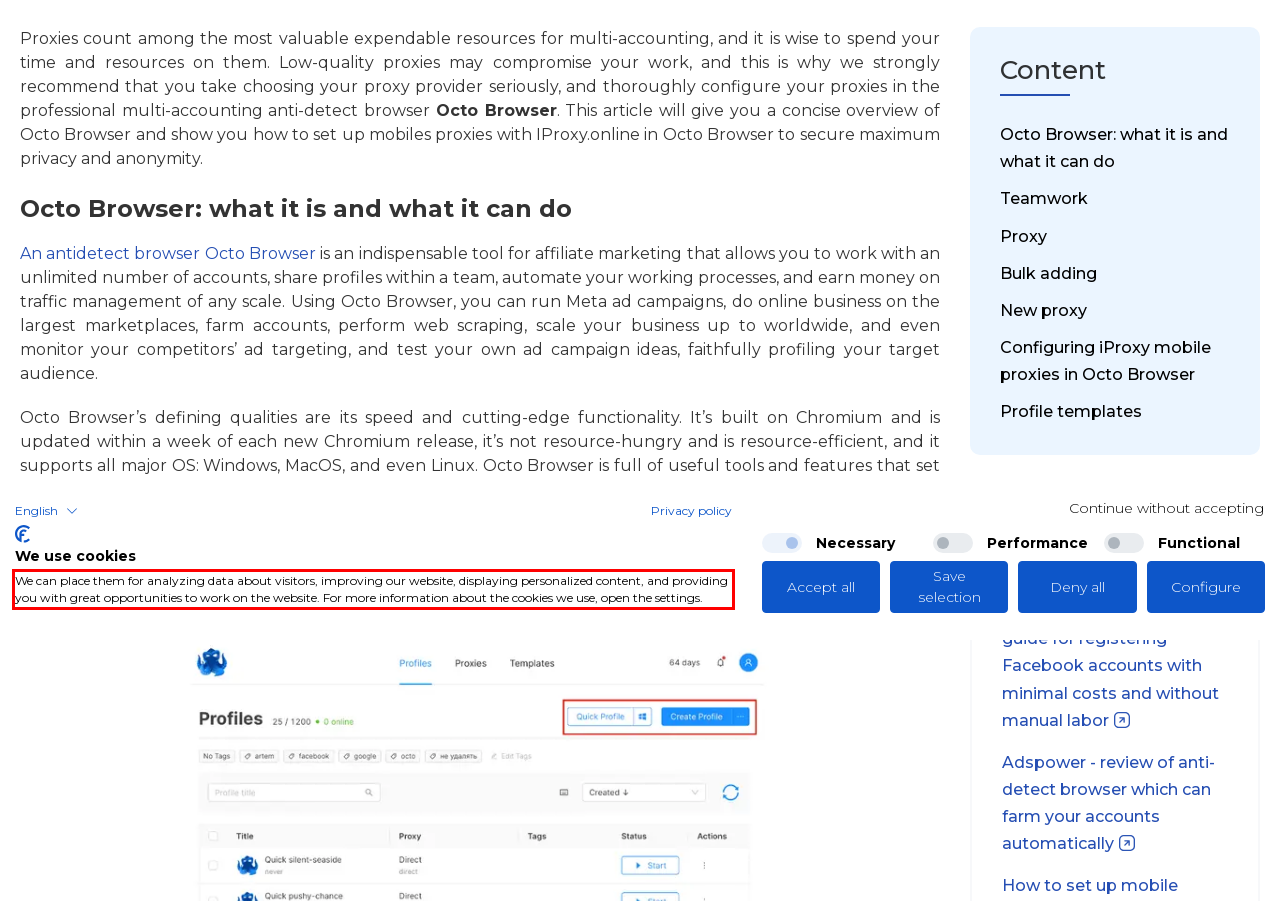You are provided with a screenshot of a webpage containing a red bounding box. Please extract the text enclosed by this red bounding box.

We can place them for analyzing data about visitors, improving our website, displaying personalized content, and providing you with great opportunities to work on the website. For more information about the cookies we use, open the settings.